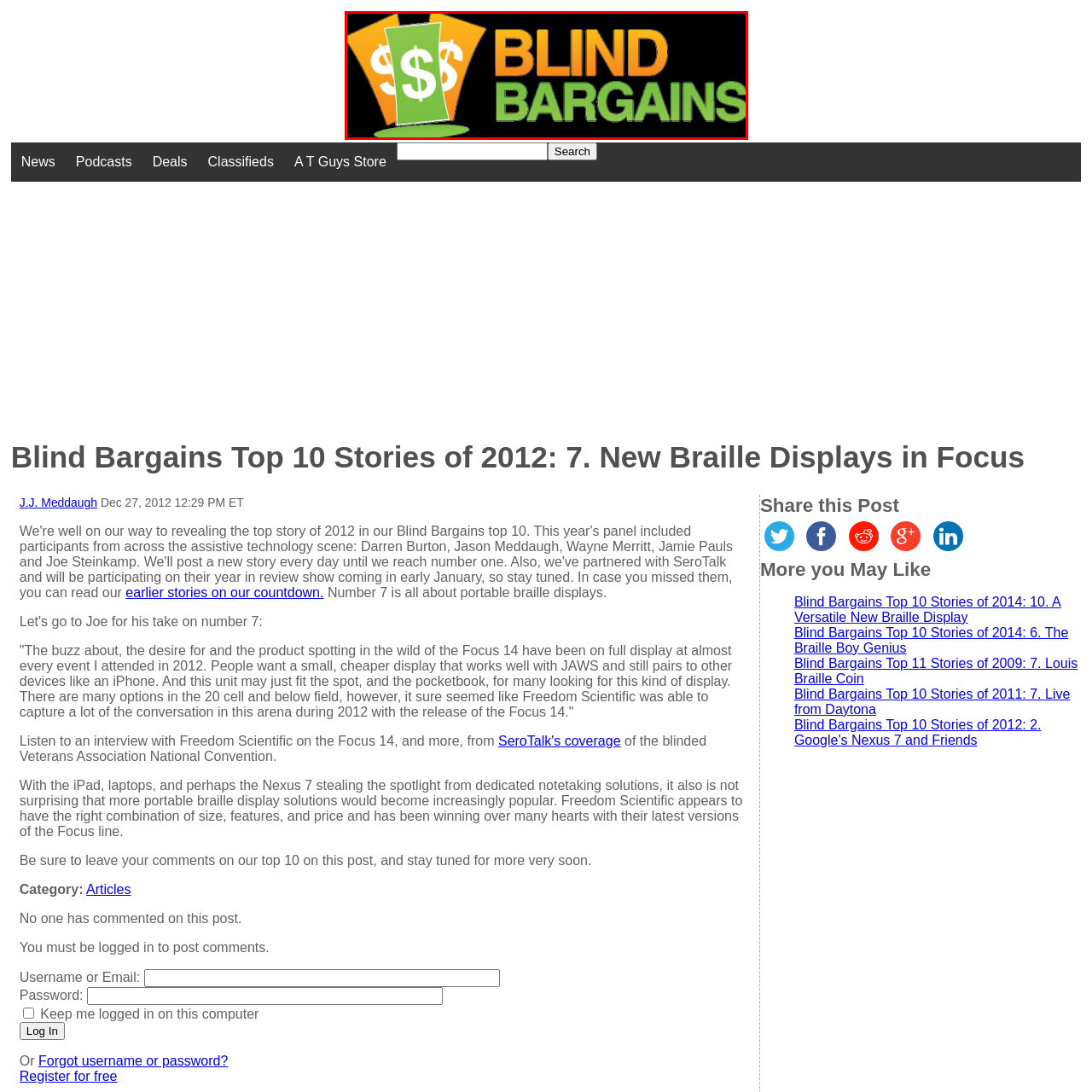What is the shape flanked by the two dollar signs?
Carefully examine the content inside the red bounding box and give a detailed response based on what you observe.

The logo features two stylized dollar signs flanking a green shopping bag, which symbolizes savings and deals, and is a prominent part of the Blind Bargains logo.